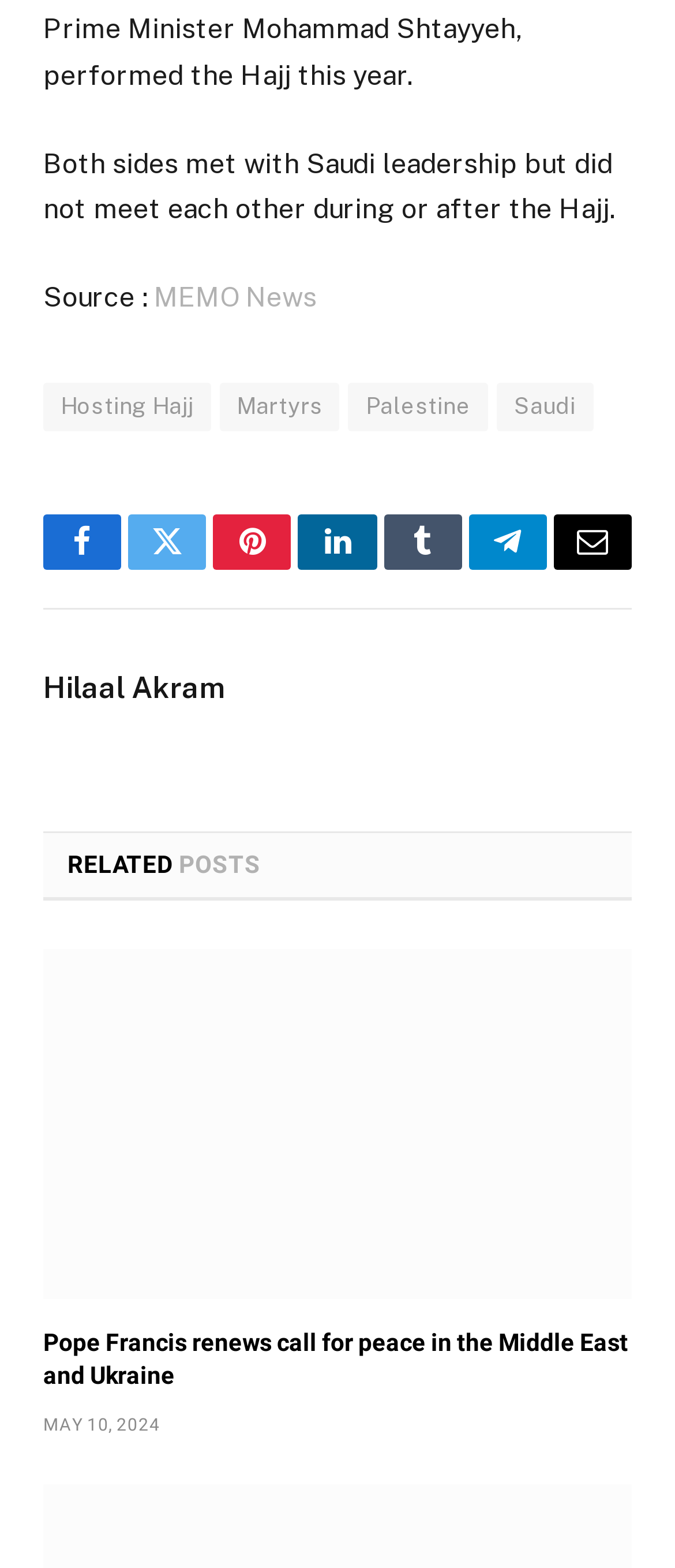Who is the author of the article above the 'RELATED POSTS' section? Analyze the screenshot and reply with just one word or a short phrase.

Hilaal Akram